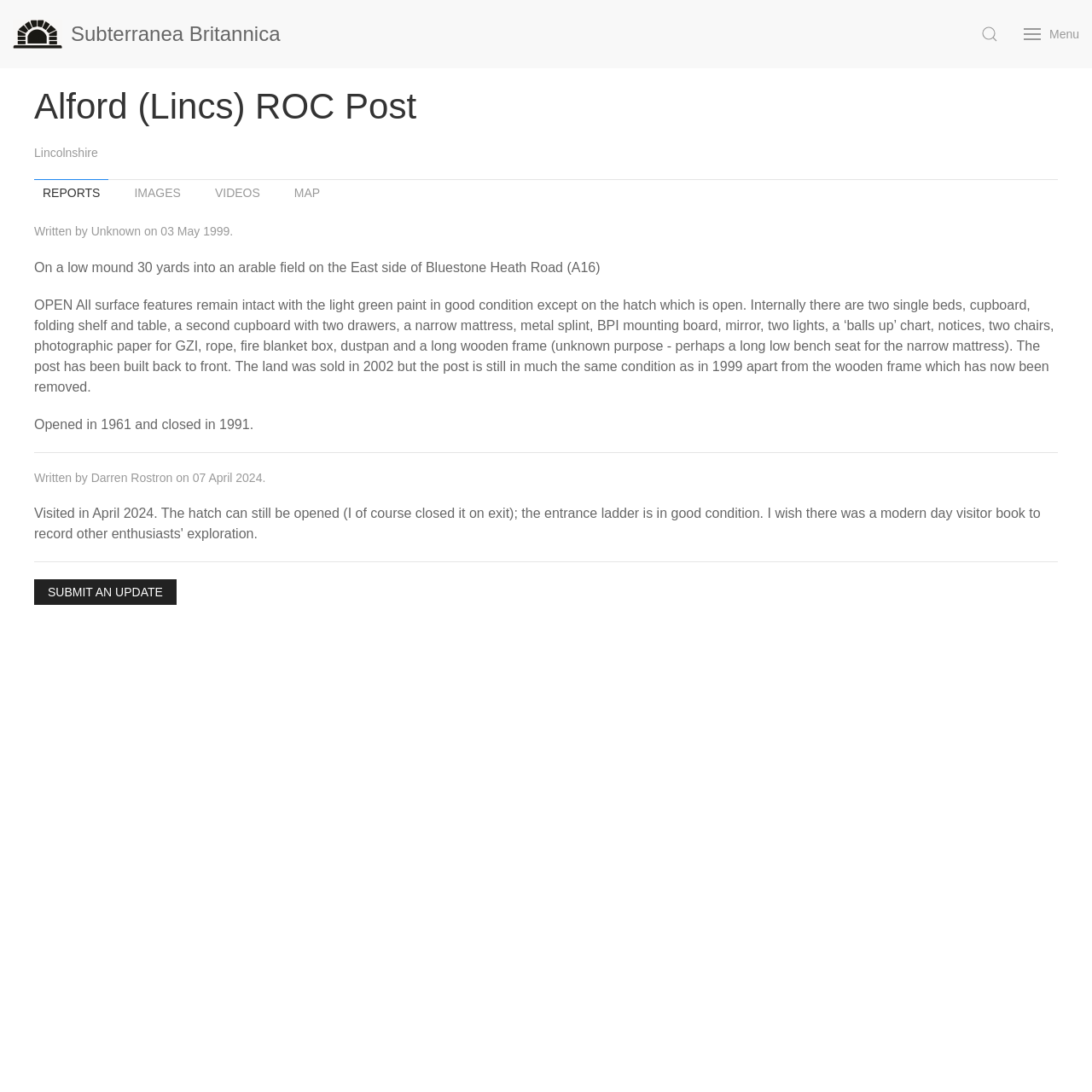Who wrote the latest article?
Use the image to give a comprehensive and detailed response to the question.

The latest article can be found by looking at the article elements on the webpage. The author of the latest article is Darren Rostron, as indicated by the text 'Written by Darren Rostron on 07 April 2024'.